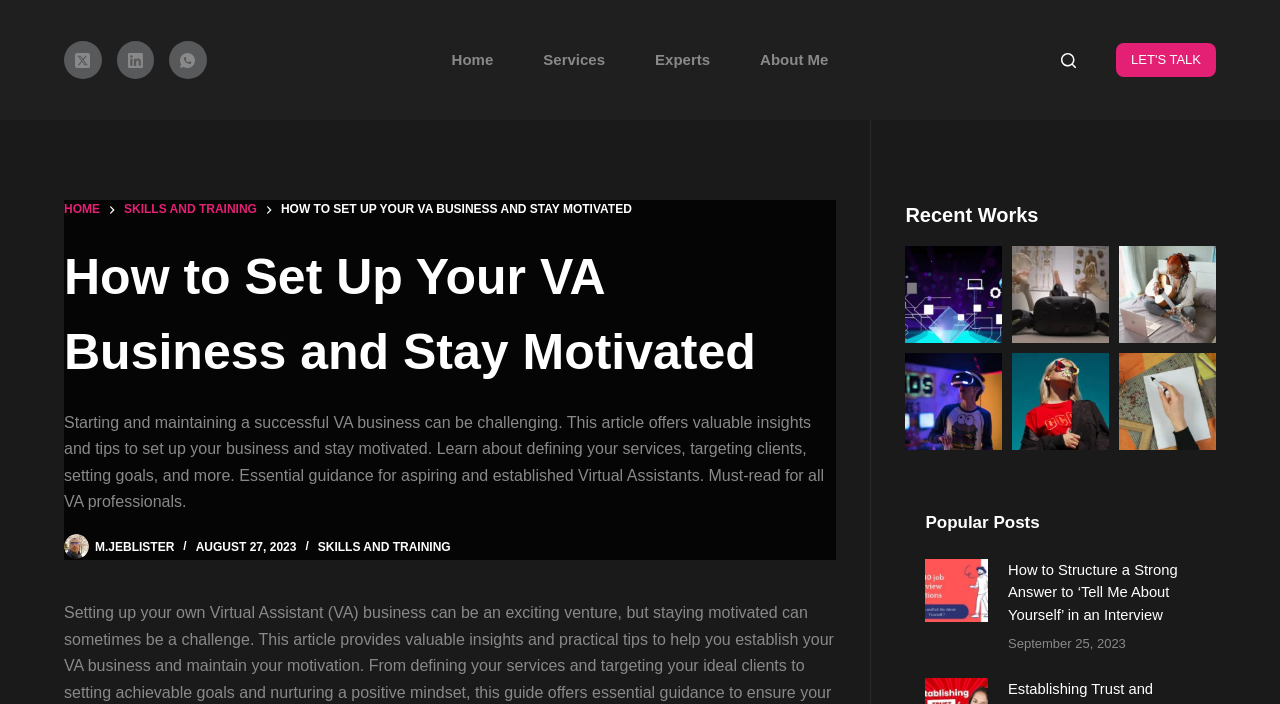What is the date of the latest popular post?
Based on the image, provide your answer in one word or phrase.

September 25, 2023